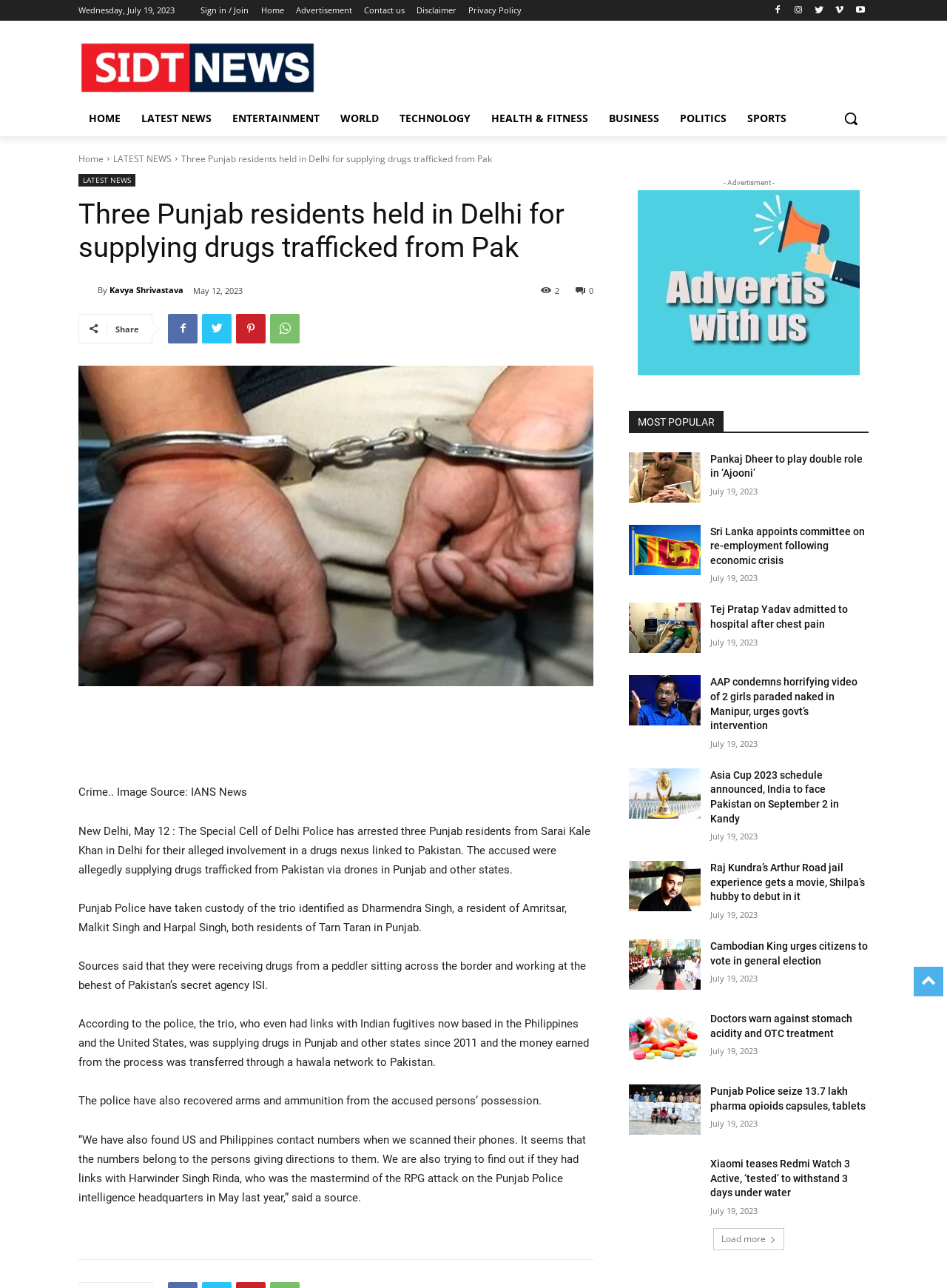Utilize the details in the image to give a detailed response to the question: What is the alleged involvement of the three Punjab residents?

I found the alleged involvement of the three Punjab residents by reading the text 'The Special Cell of Delhi Police has arrested three Punjab residents from Sarai Kale Khan in Delhi for their alleged involvement in a drugs nexus linked to Pakistan.' in the article content.